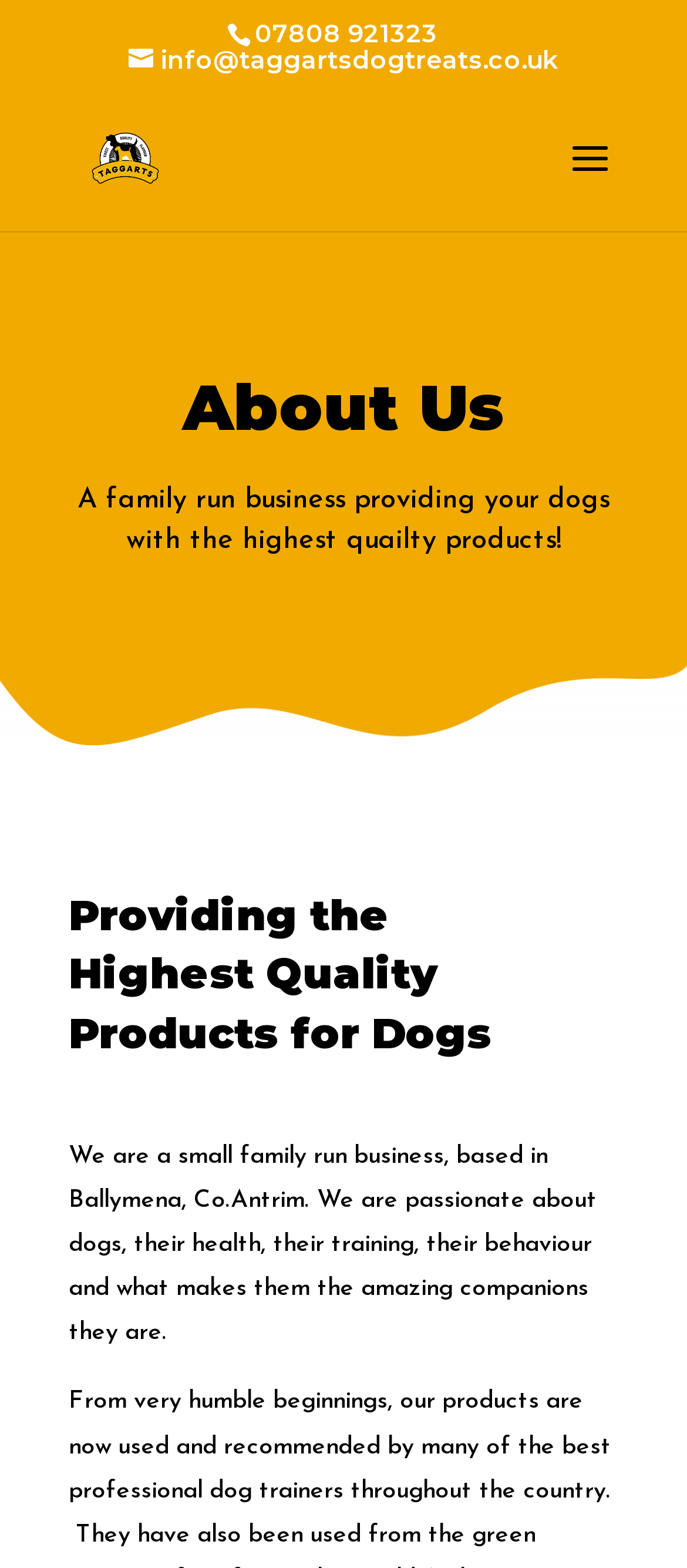Give a comprehensive overview of the webpage, including key elements.

The webpage is about Taggarts Dog Treats, an online platform that provides high-quality products for dogs. At the top of the page, there is a phone number "07808 921323" and an email address "info@taggartsdogtreats.co.uk" displayed prominently. Below these contact details, there is a logo of Taggarts Dog Treats, which is an image accompanied by a link to the website's homepage.

The main content of the page is divided into sections, with clear headings and concise text. The first section is titled "About Us" and features a brief introduction to the company, stating that it is a family-run business that provides high-quality products for dogs. This section also includes a background image that spans the entire width of the page.

Below the introduction, there is another section titled "Providing the Highest Quality Products for Dogs". This section appears to be a continuation of the company's mission statement, with two paragraphs of text that describe the company's passion for dogs and their commitment to providing high-quality products.